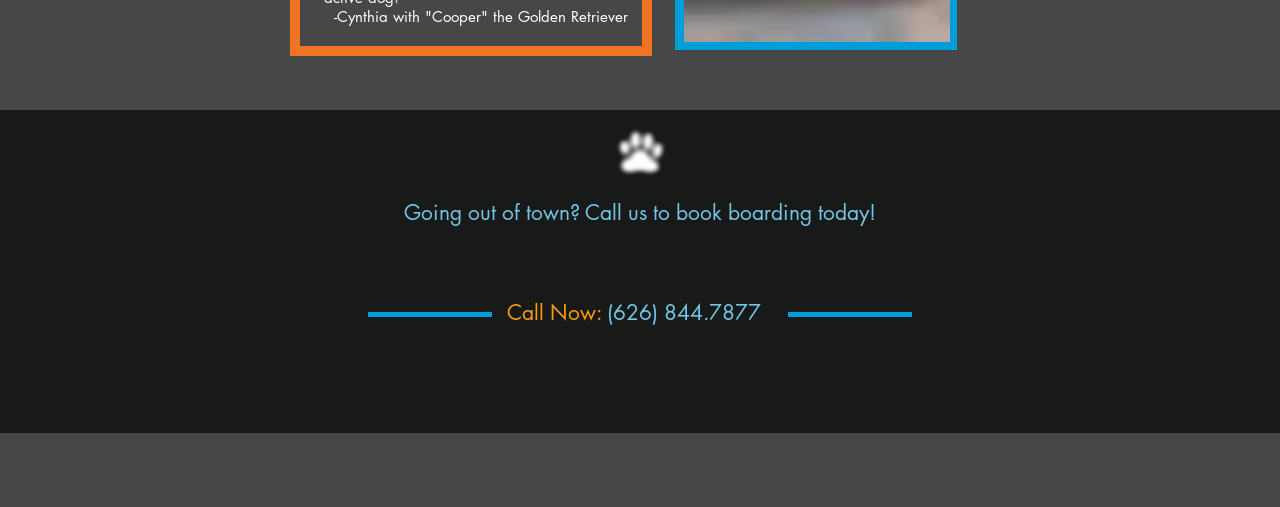How many social media icons are there?
Based on the visual, give a brief answer using one word or a short phrase.

3